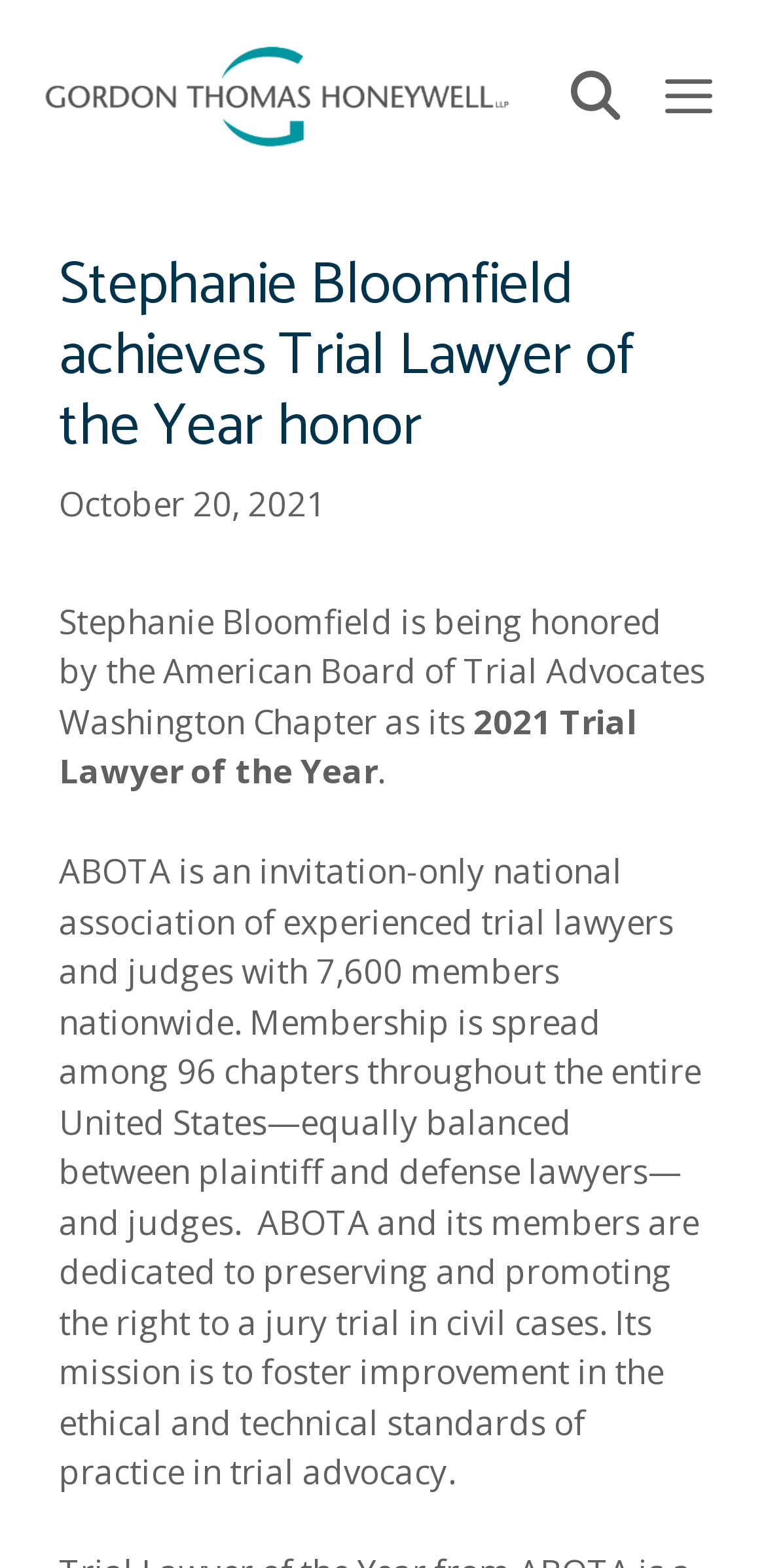Respond with a single word or phrase for the following question: 
When was the article about Stephanie Bloomfield published?

October 20, 2021